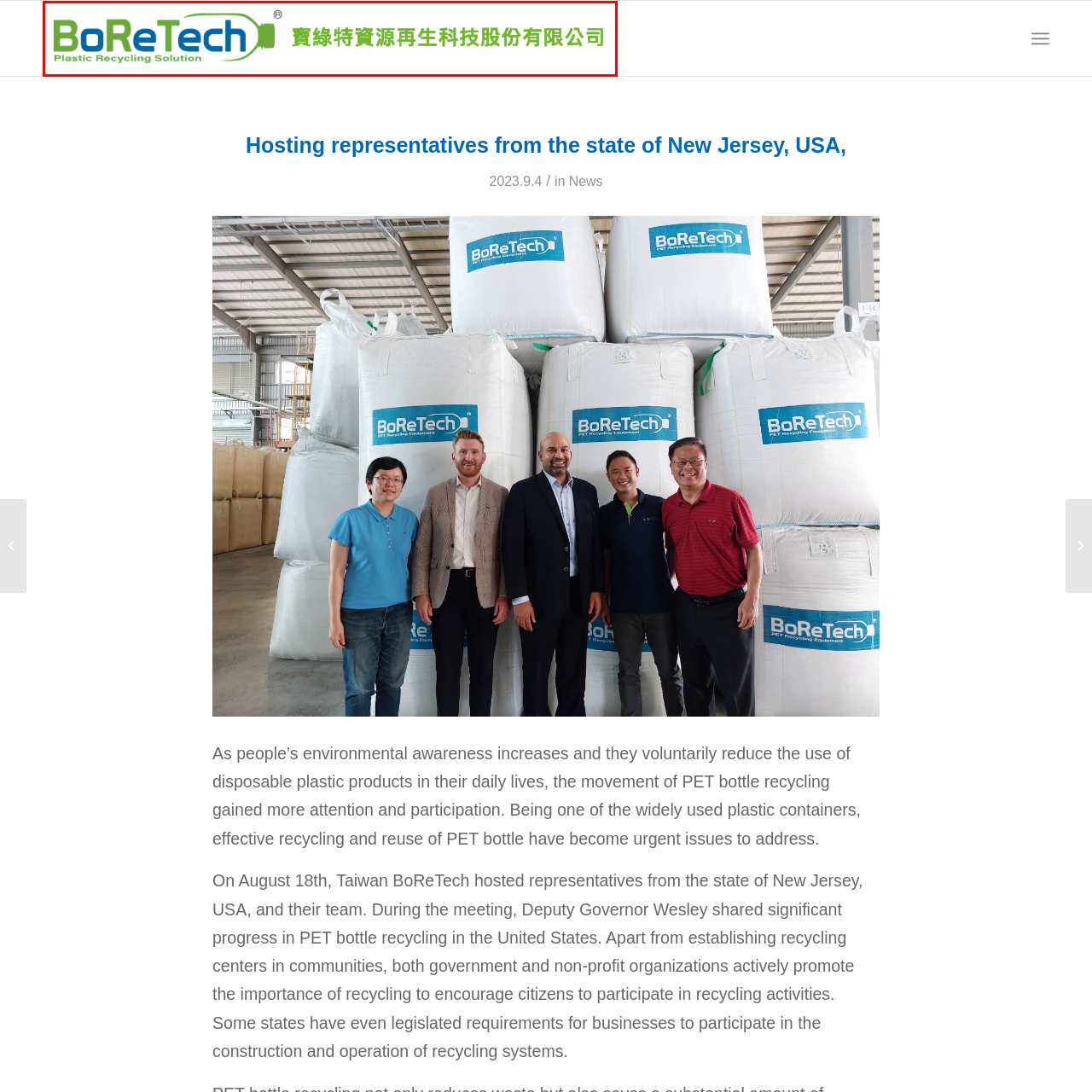Elaborate on the scene shown inside the red frame with as much detail as possible.

The image prominently displays the logo of BoReTech, a company specializing in plastic recycling solutions. The design features the company name "BoReTech" in bold blue letters, accompanied by the tagline "Plastic Recycling Solution" in vibrant green. This logo reflects the company's commitment to environmental sustainability by promoting effective recycling methods. The layout also integrates stylized elements resembling a plastic bottle, symbolizing the focus on recycling PET containers. The use of color and design emphasizes an eco-friendly approach, resonating with global initiatives aimed at reducing plastic waste and enhancing recycling efforts.